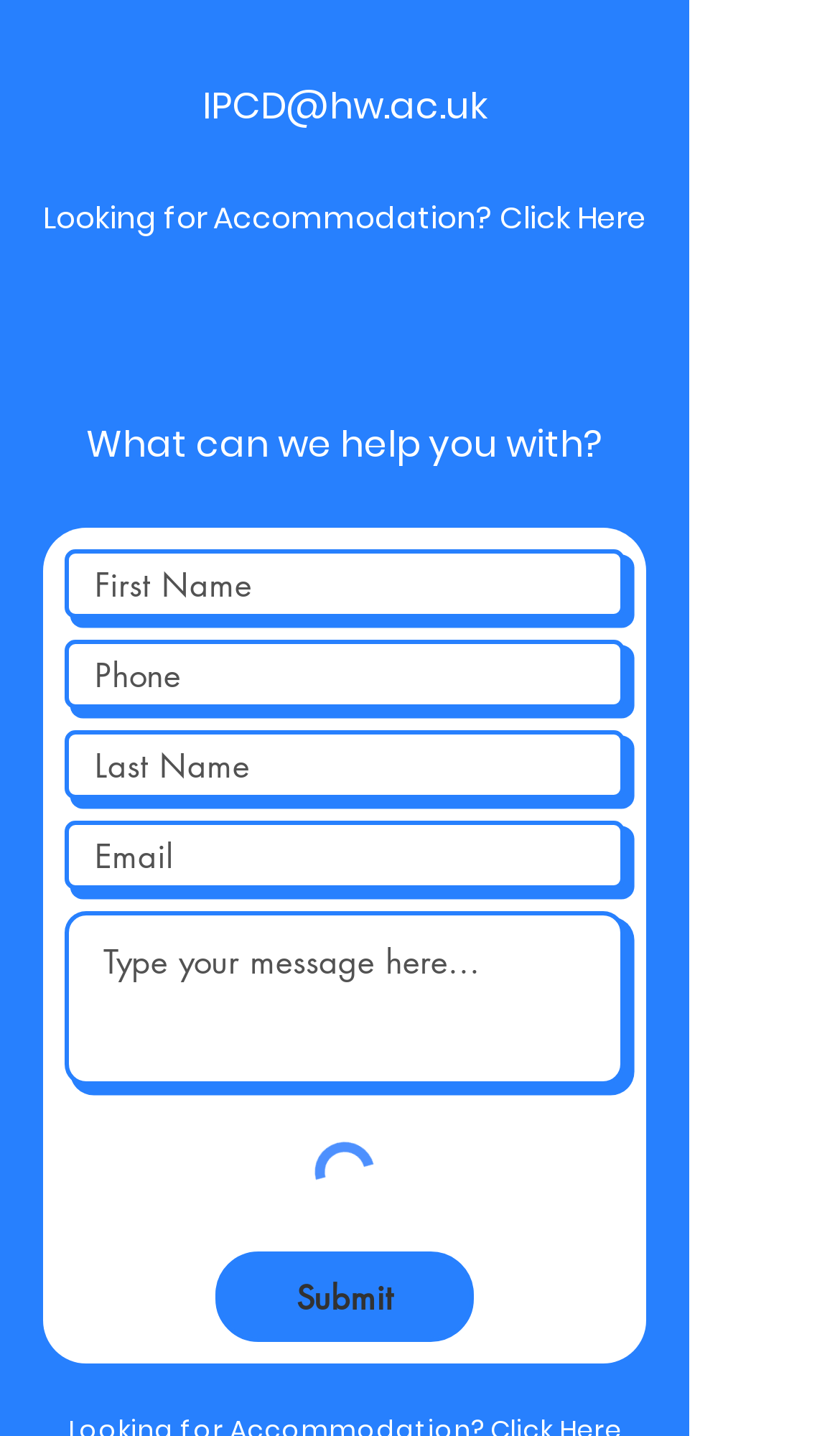What is the label of the required textbox?
Based on the image, provide a one-word or brief-phrase response.

Email